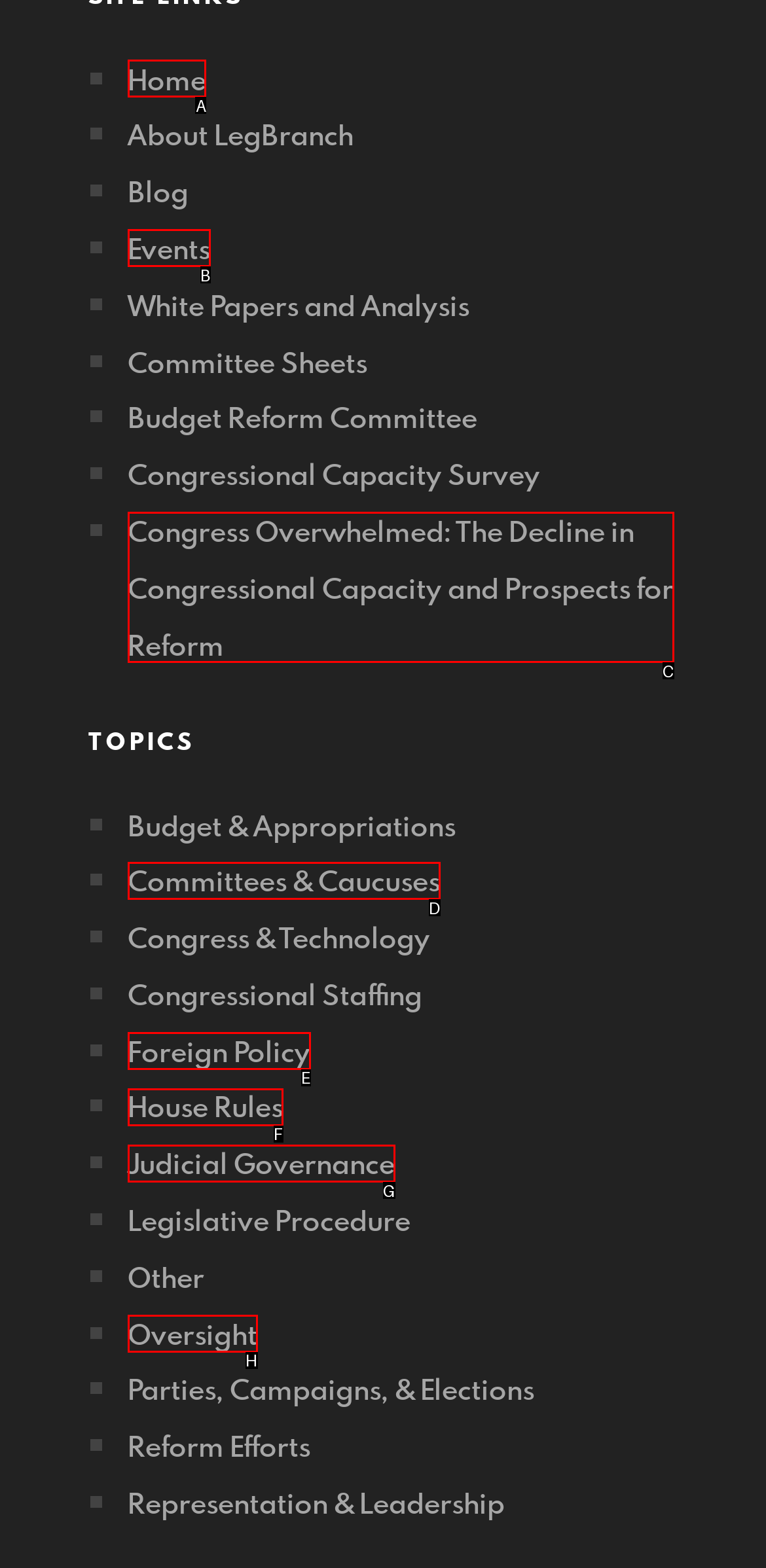For the instruction: Click on Home, determine the appropriate UI element to click from the given options. Respond with the letter corresponding to the correct choice.

A